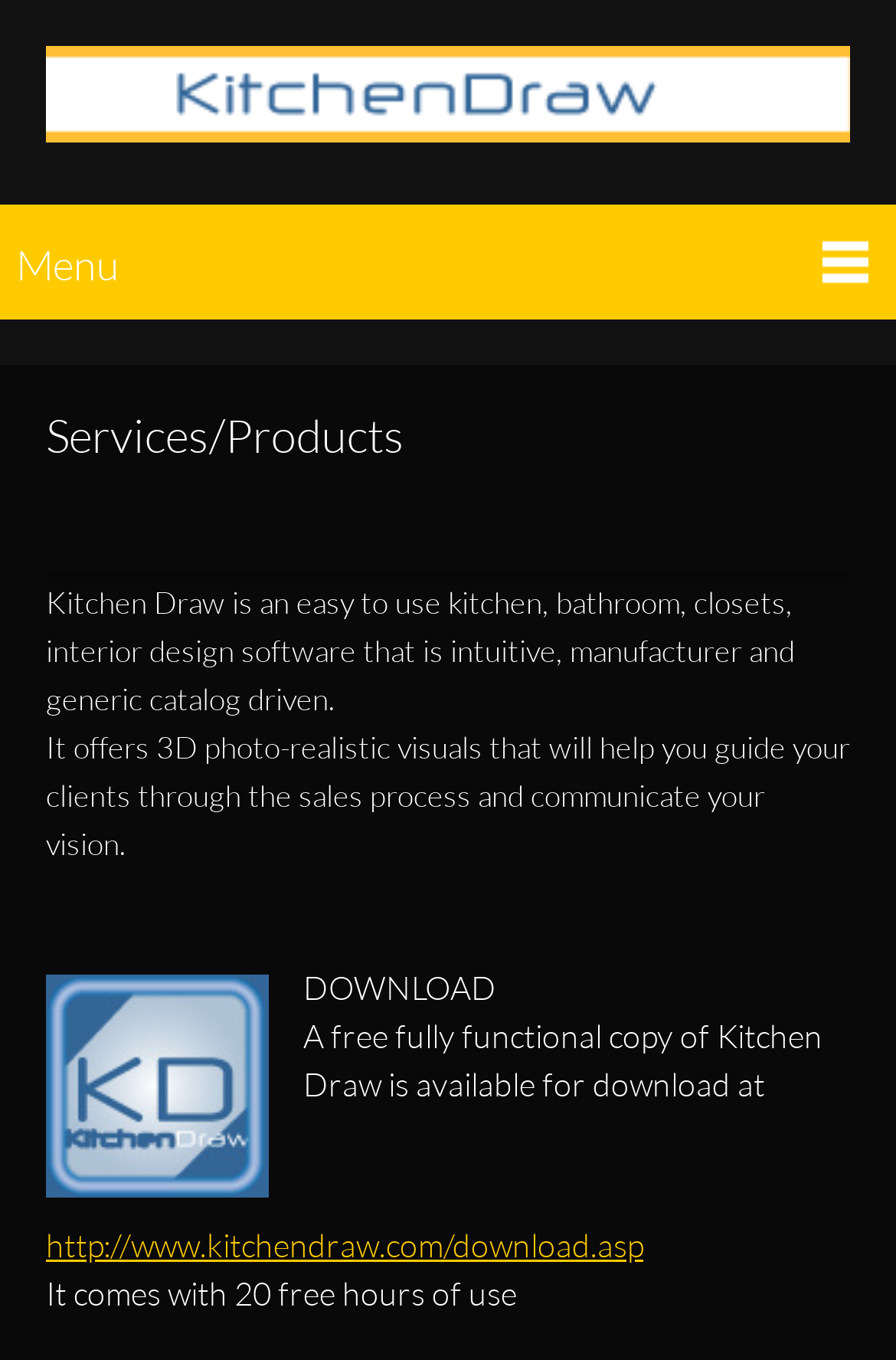Analyze the image and give a detailed response to the question:
What type of design software is offered?

I found this information by reading the text on the webpage, which describes the software as being for 'kitchen, bathroom, closets, interior design'. This suggests that the software is for designing these types of spaces.